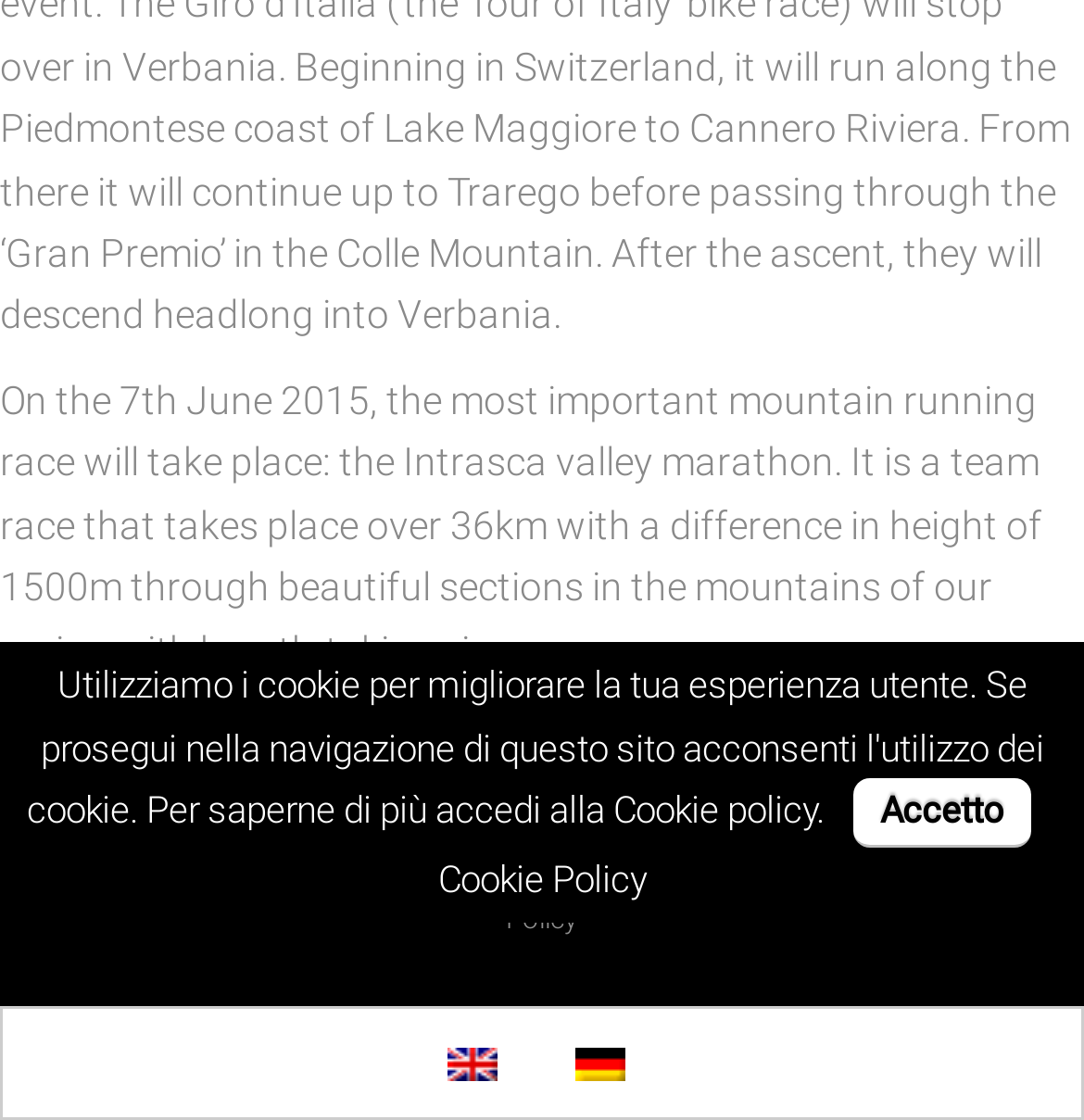Locate the UI element described by Credits in the provided webpage screenshot. Return the bounding box coordinates in the format (top-left x, top-left y, bottom-right x, bottom-right y), ensuring all values are between 0 and 1.

[0.758, 0.765, 0.842, 0.793]